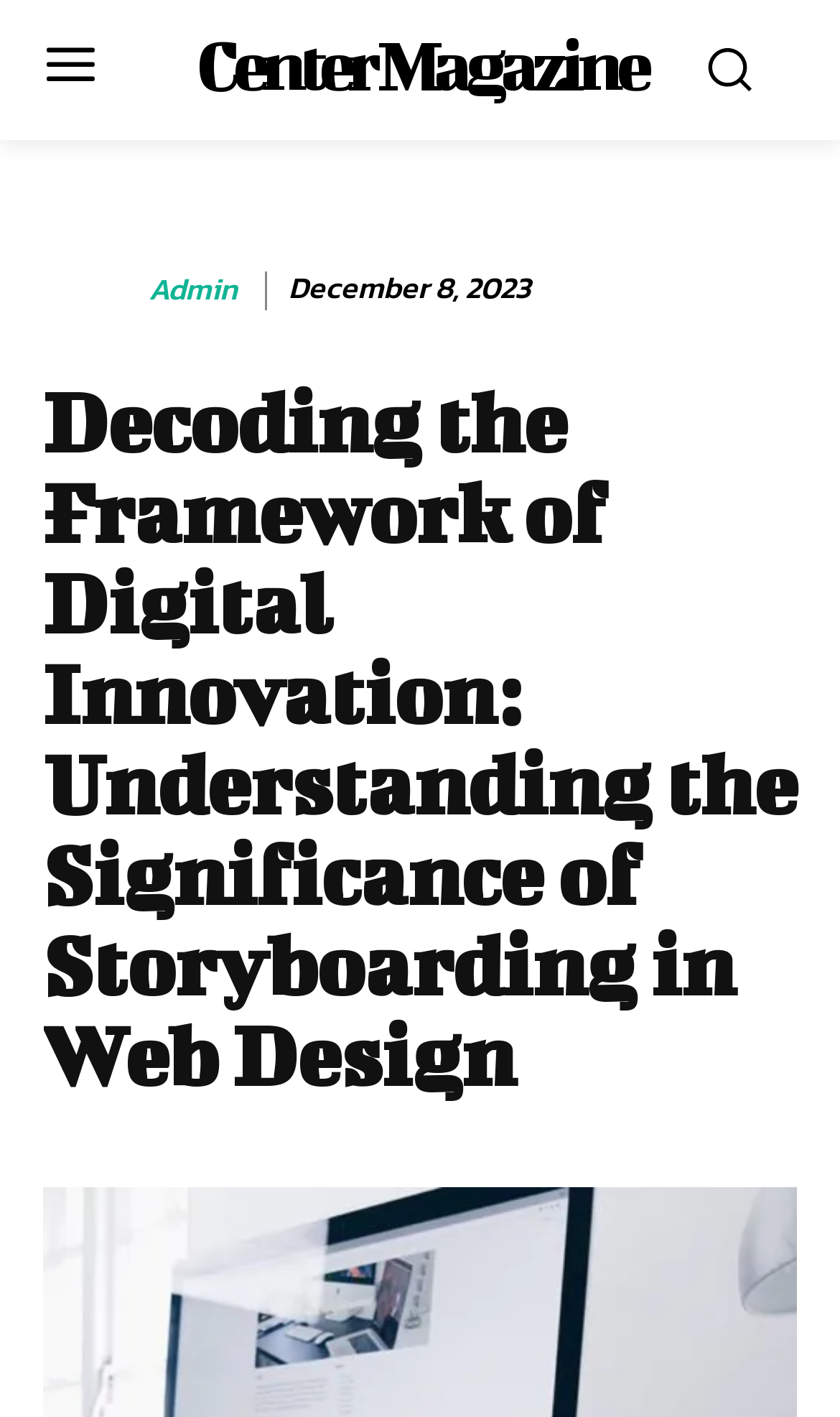Give the bounding box coordinates for this UI element: "Privacy Policy". The coordinates should be four float numbers between 0 and 1, arranged as [left, top, right, bottom].

[0.5, 0.589, 0.774, 0.619]